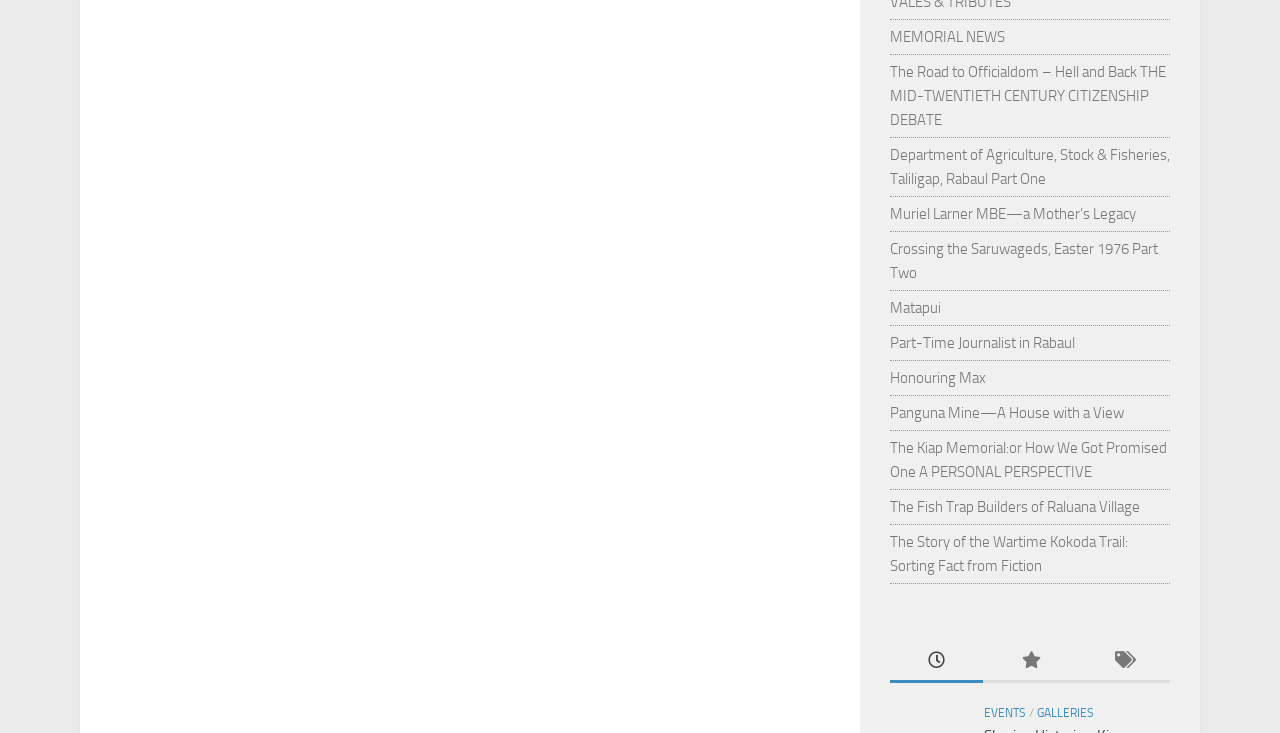Please identify the bounding box coordinates of where to click in order to follow the instruction: "browse GALLERIES".

[0.81, 0.964, 0.855, 0.983]